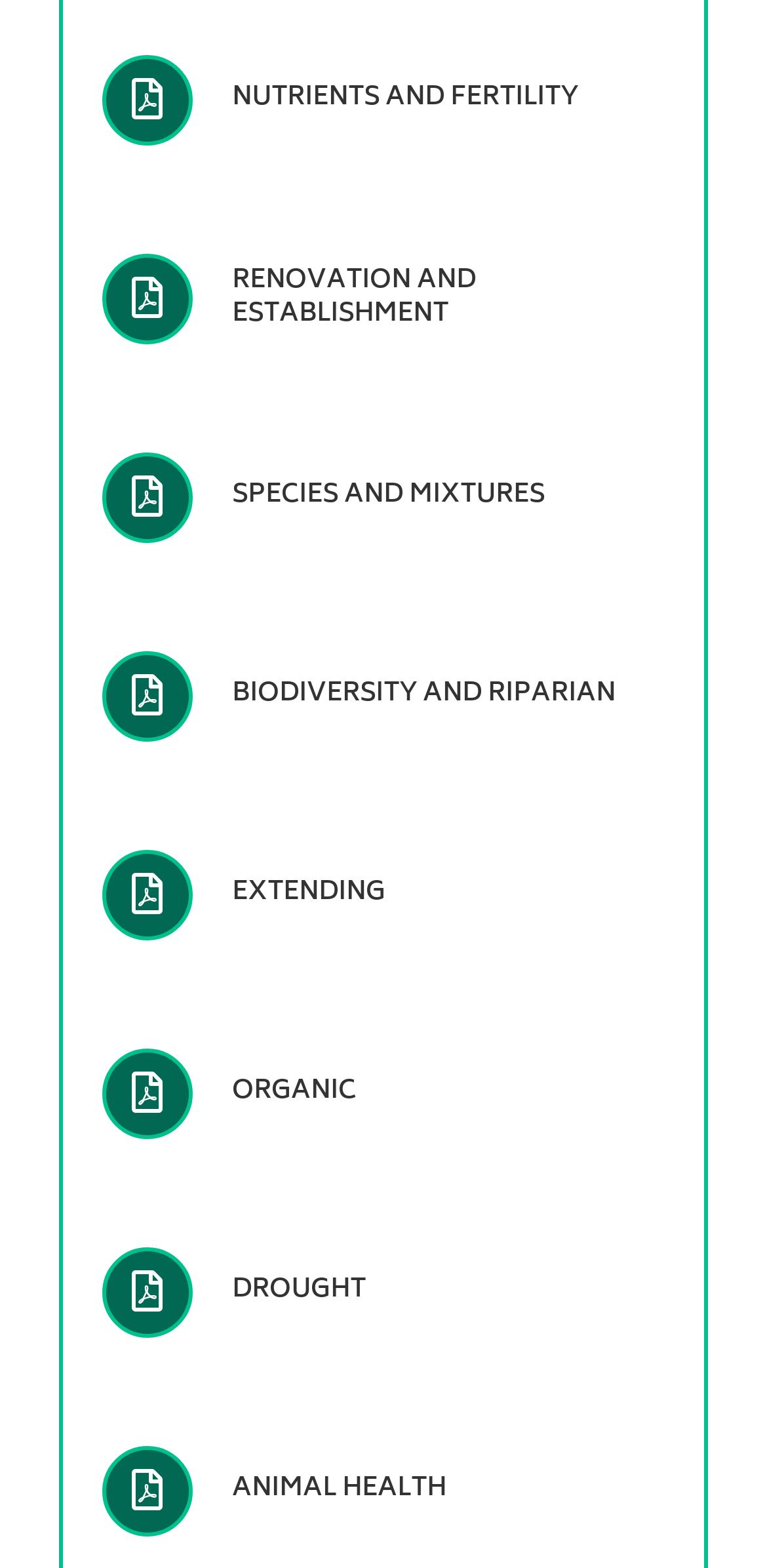What is the topic of the last link?
Look at the image and respond with a one-word or short phrase answer.

ANIMAL HEALTH